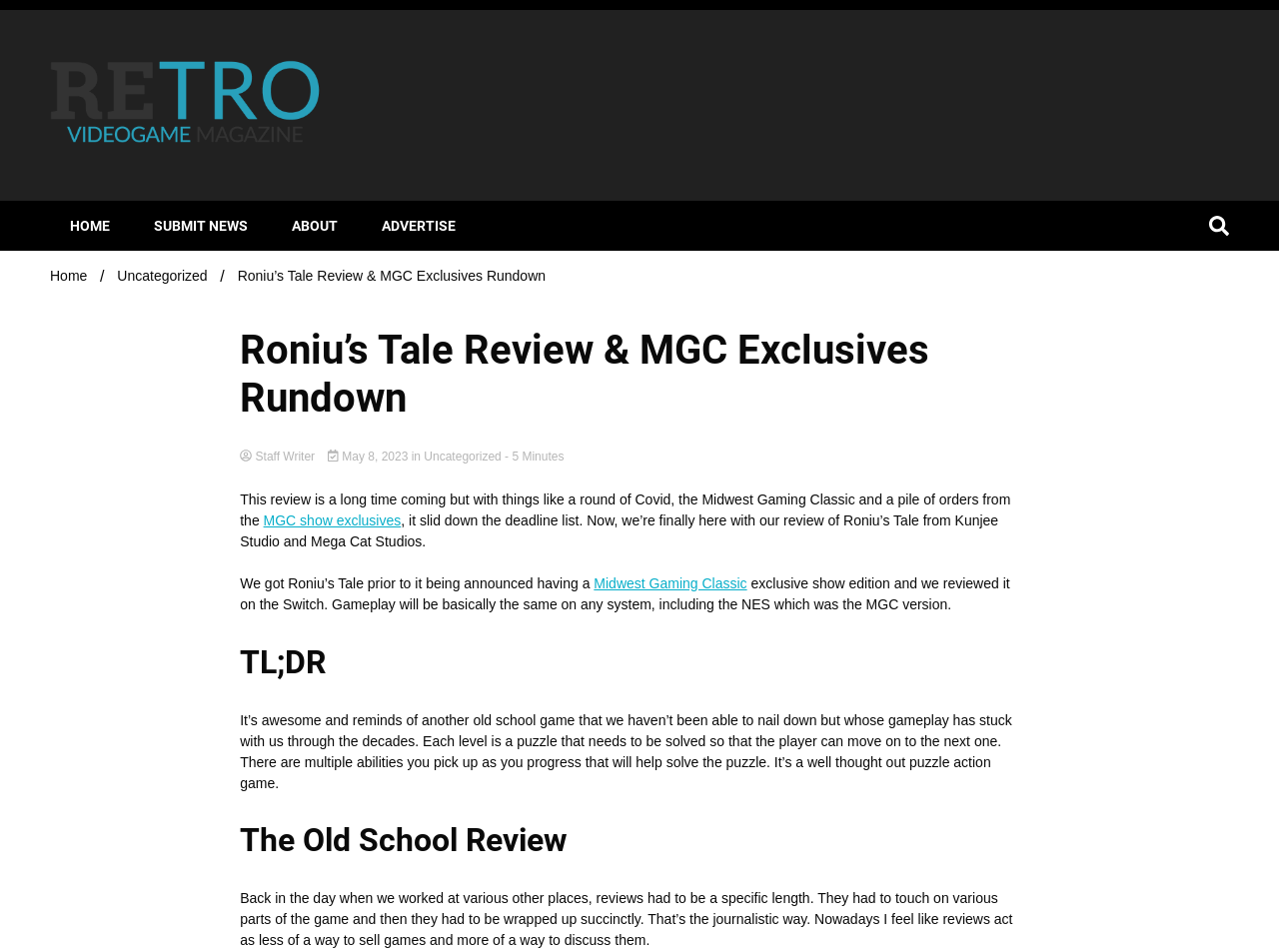Locate the bounding box coordinates of the element you need to click to accomplish the task described by this instruction: "Go to HOME page".

[0.039, 0.211, 0.102, 0.263]